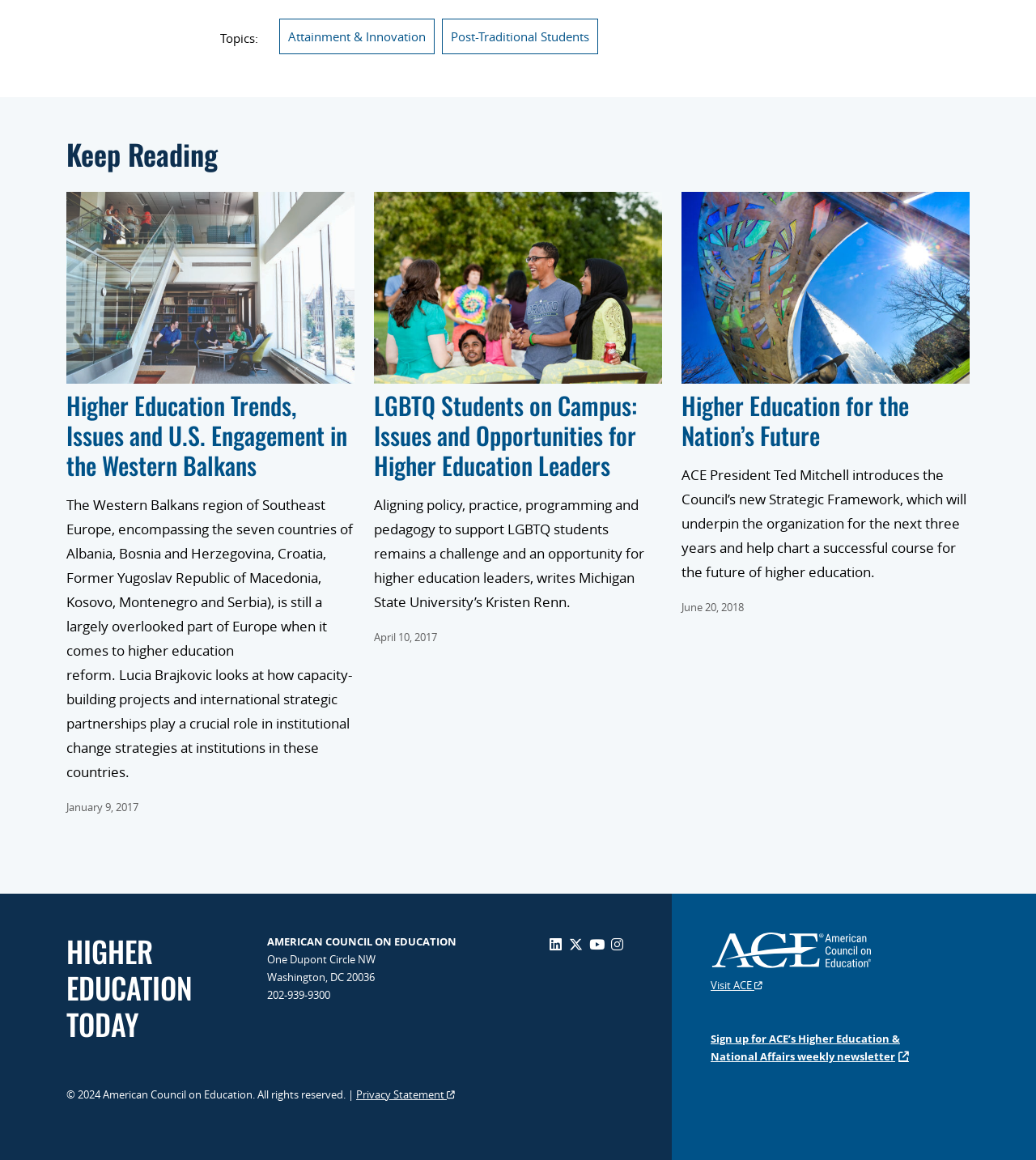What is the date of the second article?
Using the details shown in the screenshot, provide a comprehensive answer to the question.

I found the answer by looking at the static text 'April 10, 2017' which is located below the heading 'LGBTQ Students on Campus: Issues and Opportunities for Higher Education Leaders', indicating that it is the date of the second article.